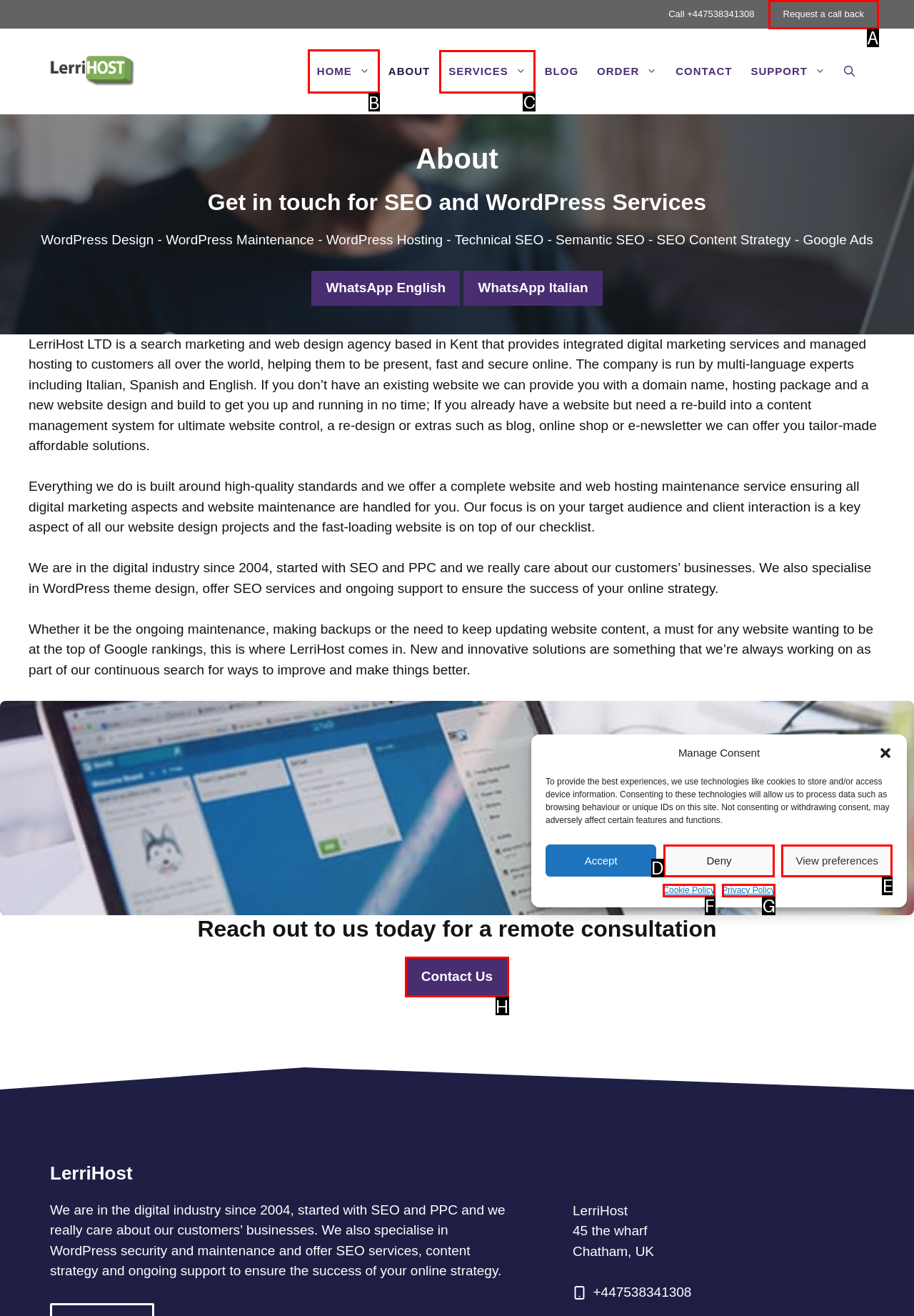Which letter corresponds to the correct option to complete the task: Click the 'HOME' link?
Answer with the letter of the chosen UI element.

B